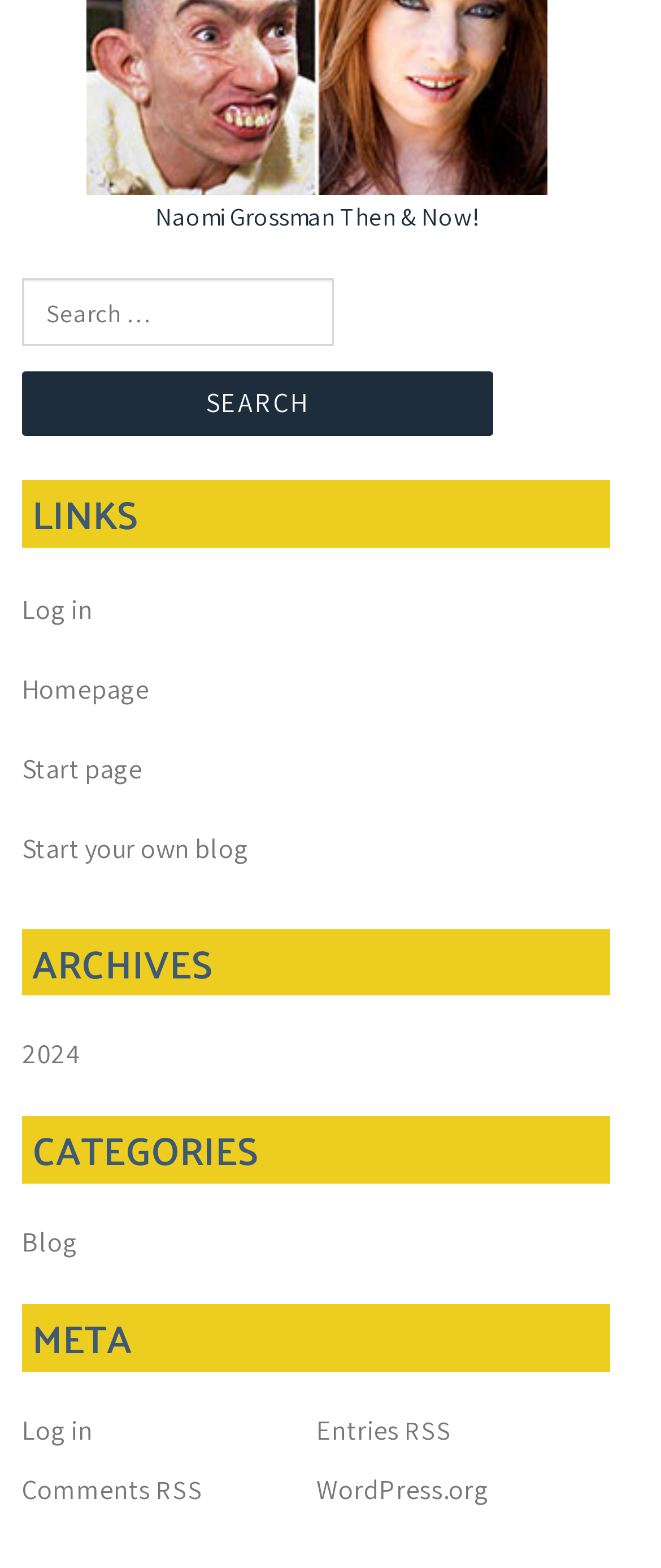What is the purpose of the search box?
Give a detailed and exhaustive answer to the question.

The search box is identified by the searchbox element with the description 'Search for:' which is a child of the search element. The presence of a search button with the text 'SEARCH' next to it suggests that the purpose of the search box is to search for something.